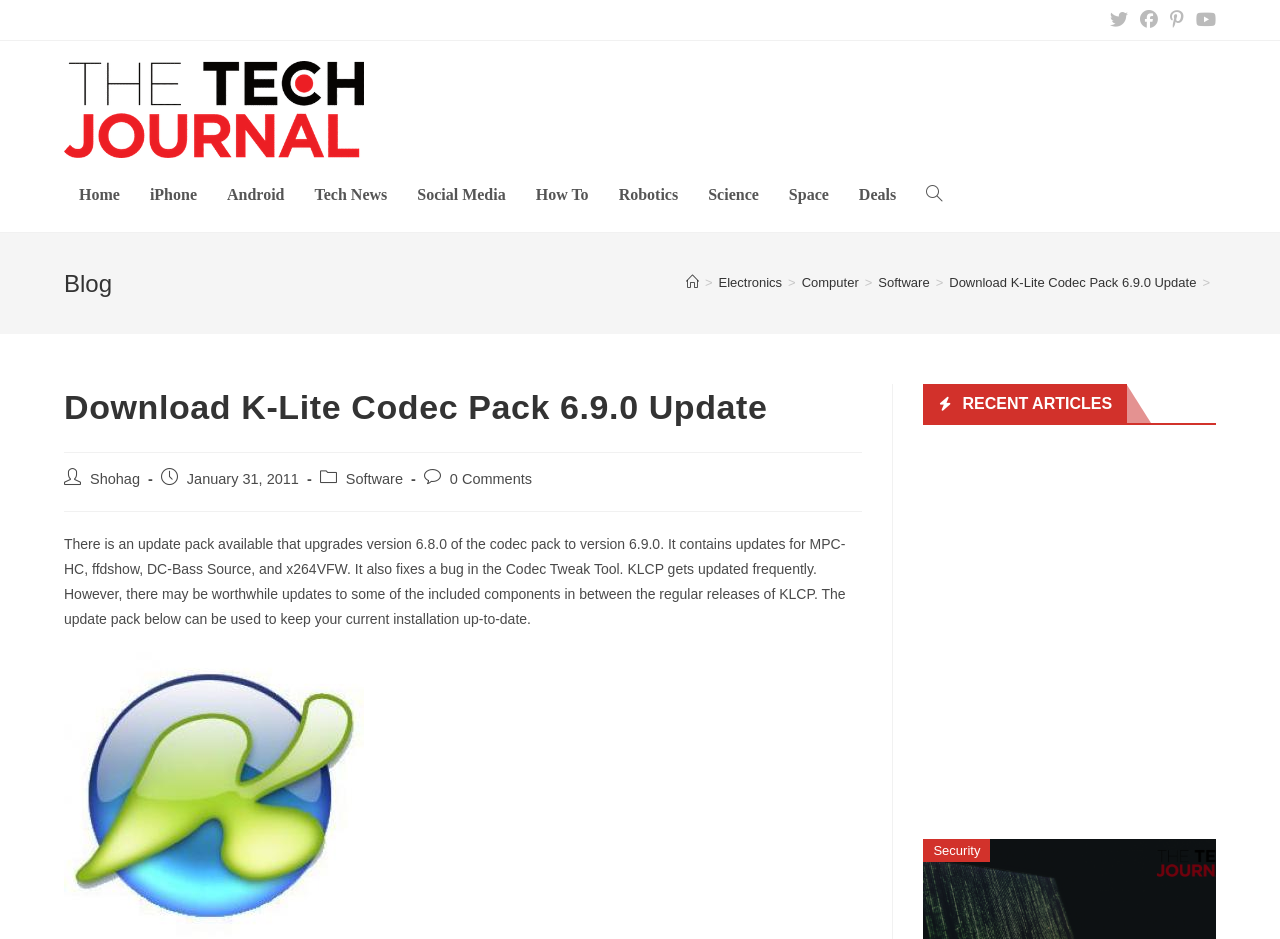Locate the bounding box coordinates of the clickable element to fulfill the following instruction: "Check the recent articles". Provide the coordinates as four float numbers between 0 and 1 in the format [left, top, right, bottom].

[0.752, 0.418, 0.869, 0.443]